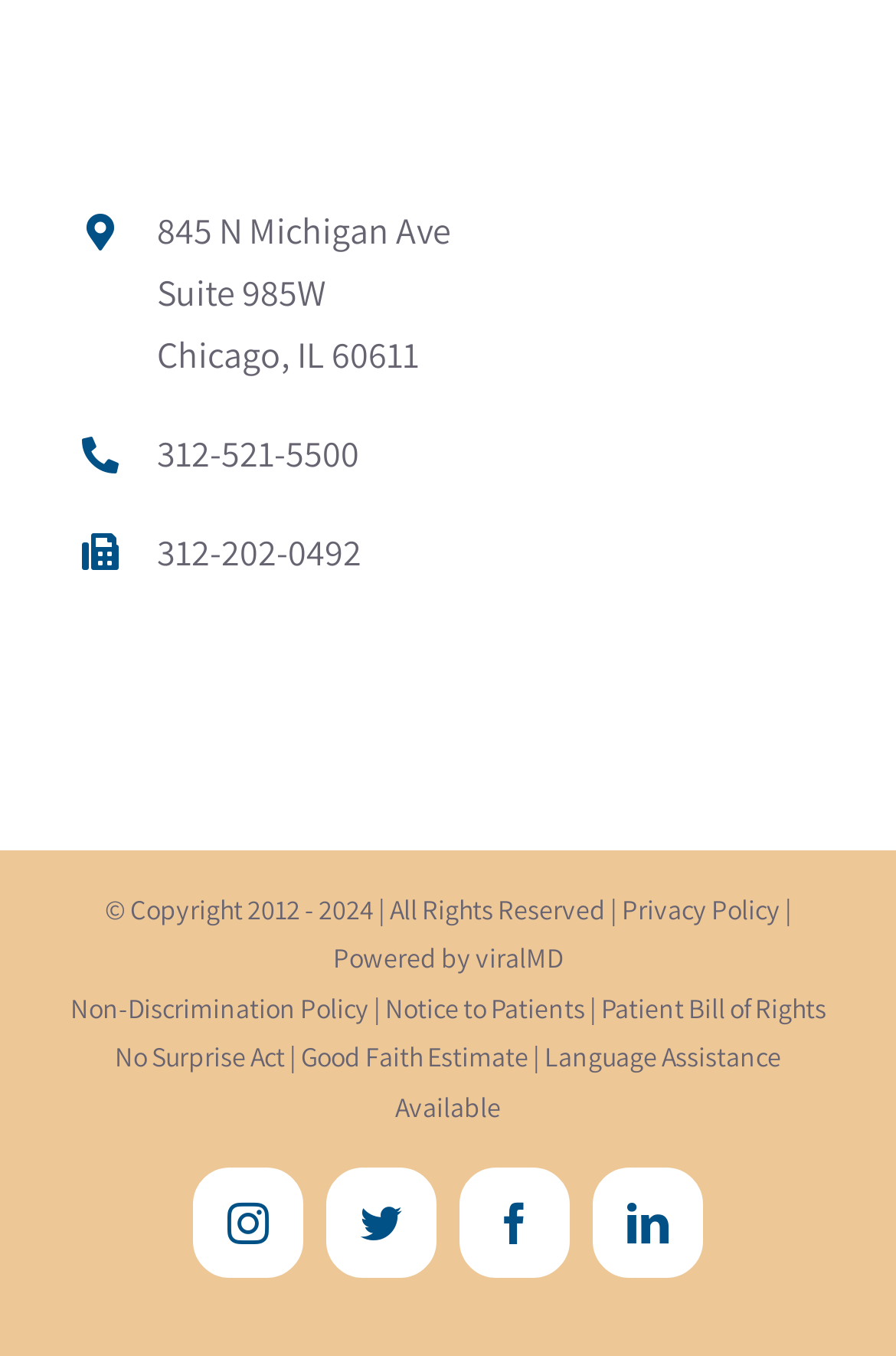Identify the bounding box coordinates of the clickable region to carry out the given instruction: "view privacy policy".

[0.694, 0.657, 0.871, 0.682]